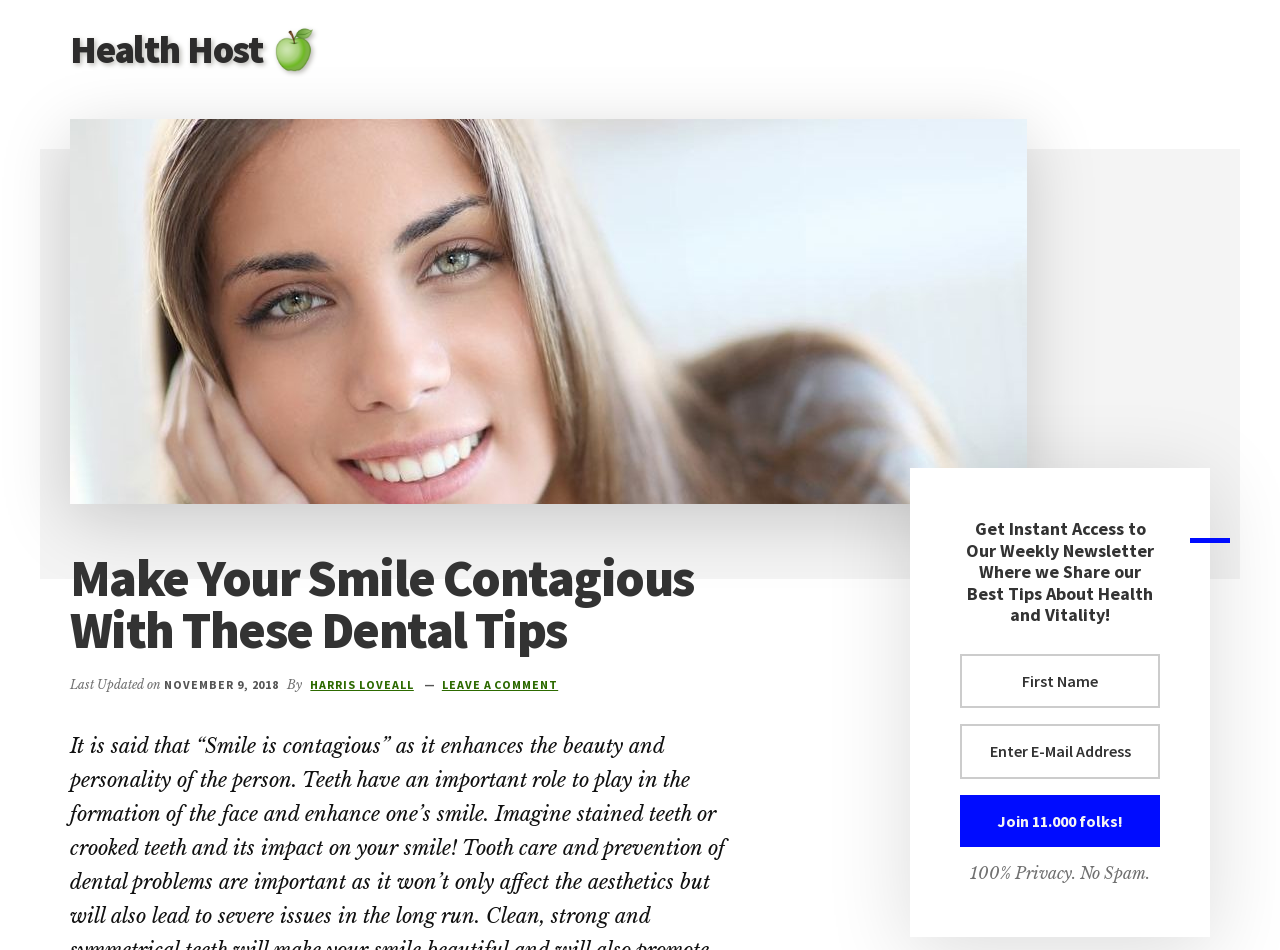Produce an extensive caption that describes everything on the webpage.

The webpage is about dental tips, with a focus on making one's smile contagious. At the top left corner, there are two links, "Skip to main content" and "Skip to primary sidebar", which are likely navigation aids for accessibility. 

Below these links, there is a link to "Health Host 🍏", which is accompanied by a brief description of the website as a source of unfiltered and data-driven information for health rejuvenation. 

The main content area is headed by a title, "Make Your Smile Contagious With These Dental Tips", which is followed by the date of last update, November 9, 2018, and the author's name, HARRIS LOVEALL. There is also a link to "LEAVE A COMMENT" at the top right corner of this section.

To the right of the main content area, there is a primary sidebar with a heading. Within this sidebar, there is a promotional section that invites users to join a weekly newsletter about health and vitality. This section includes a brief description, two text boxes for first name and email address, a "Join 11,000 folks!" button, and a note about 100% privacy with no spam.